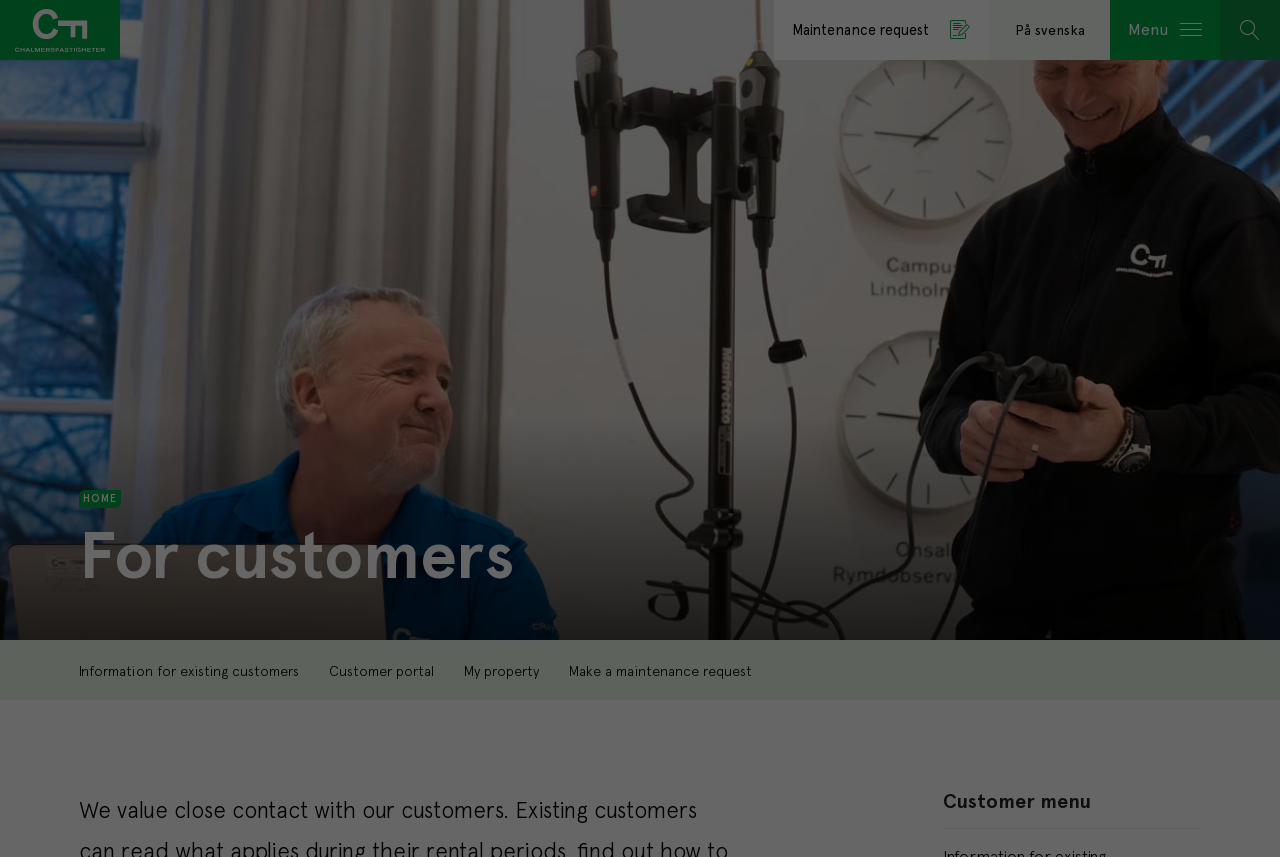Locate the bounding box coordinates of the region to be clicked to comply with the following instruction: "Make a maintenance request". The coordinates must be four float numbers between 0 and 1, in the form [left, top, right, bottom].

[0.445, 0.748, 0.588, 0.818]